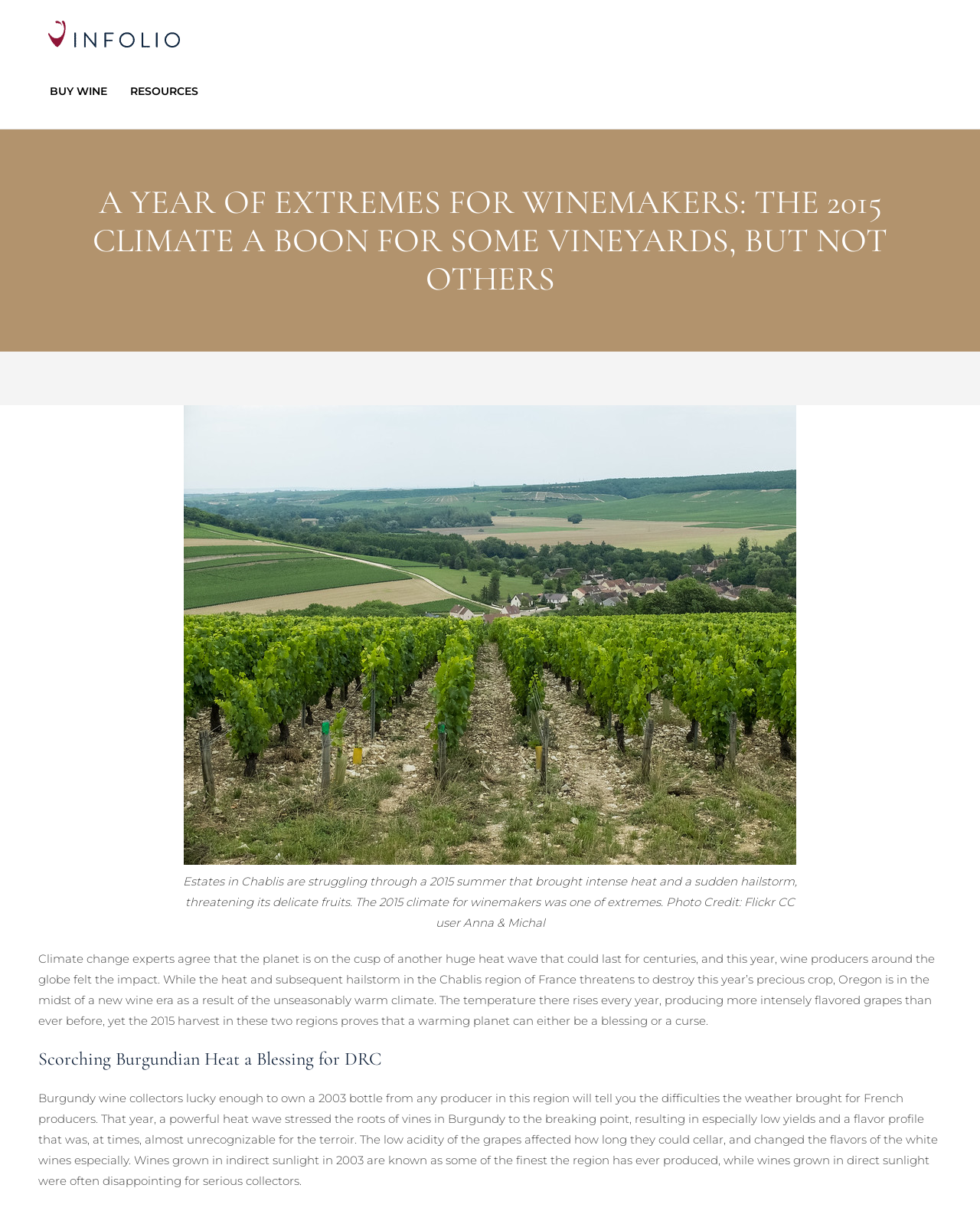What is the purpose of the 'Go to Top' link?
Please provide a comprehensive answer based on the visual information in the image.

The 'Go to Top' link is typically used to allow users to quickly scroll to the top of the webpage, and its presence at the bottom of the page suggests that it serves this purpose.